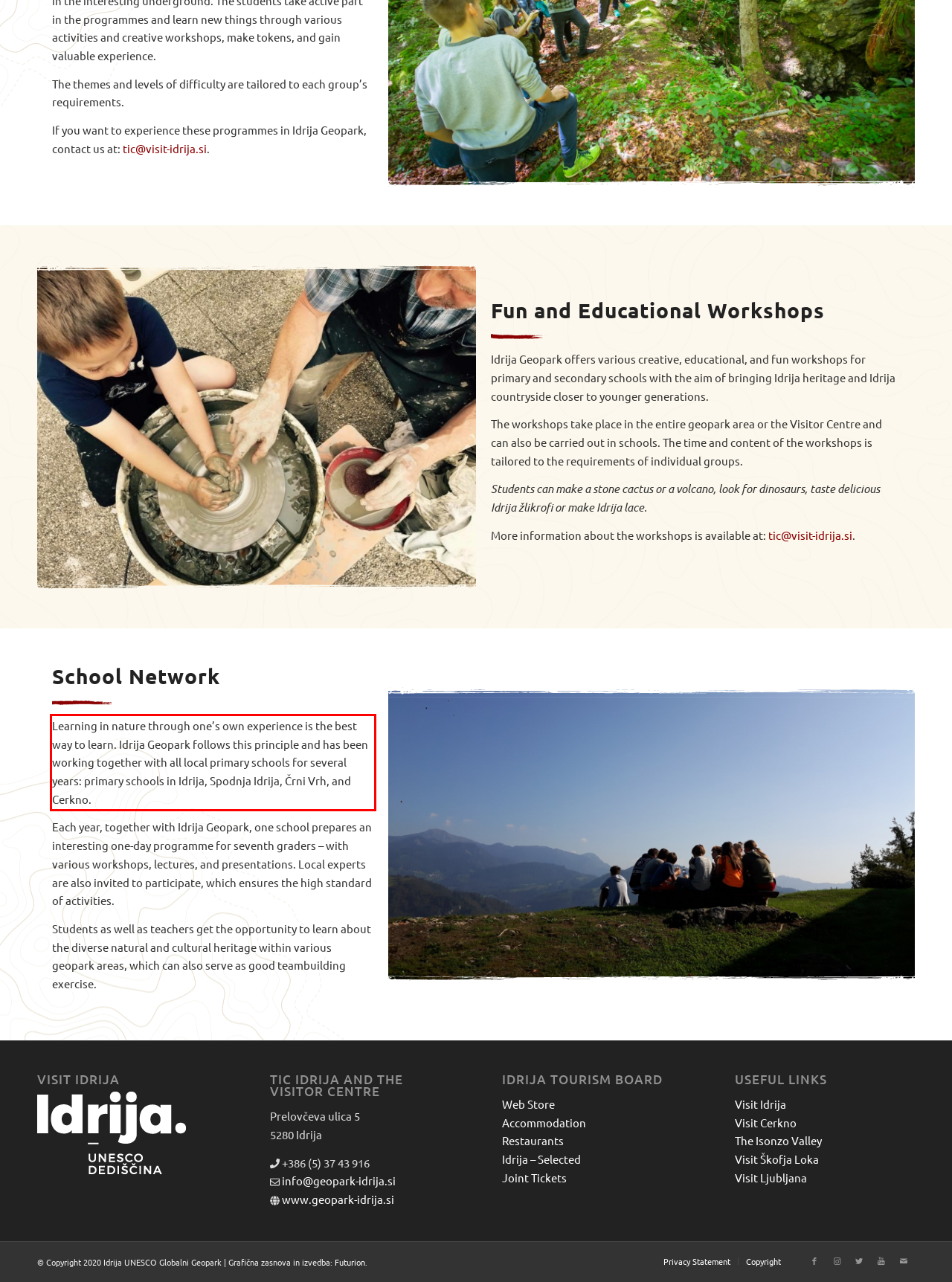Please analyze the screenshot of a webpage and extract the text content within the red bounding box using OCR.

Learning in nature through one’s own experience is the best way to learn. Idrija Geopark follows this principle and has been working together with all local primary schools for several years: primary schools in Idrija, Spodnja Idrija, Črni Vrh, and Cerkno.